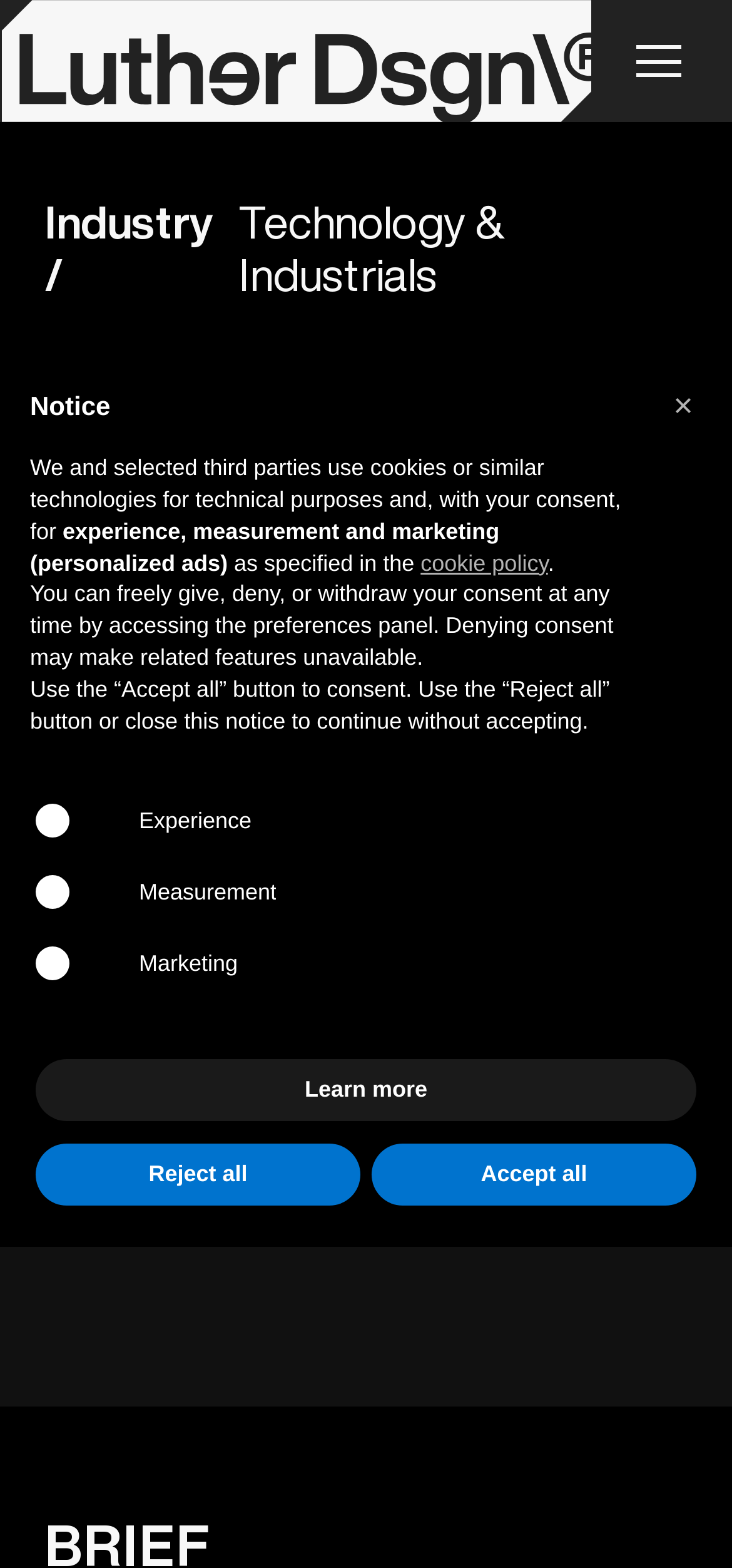What is the industry of the company?
Please use the image to provide a one-word or short phrase answer.

Technology & Industrials